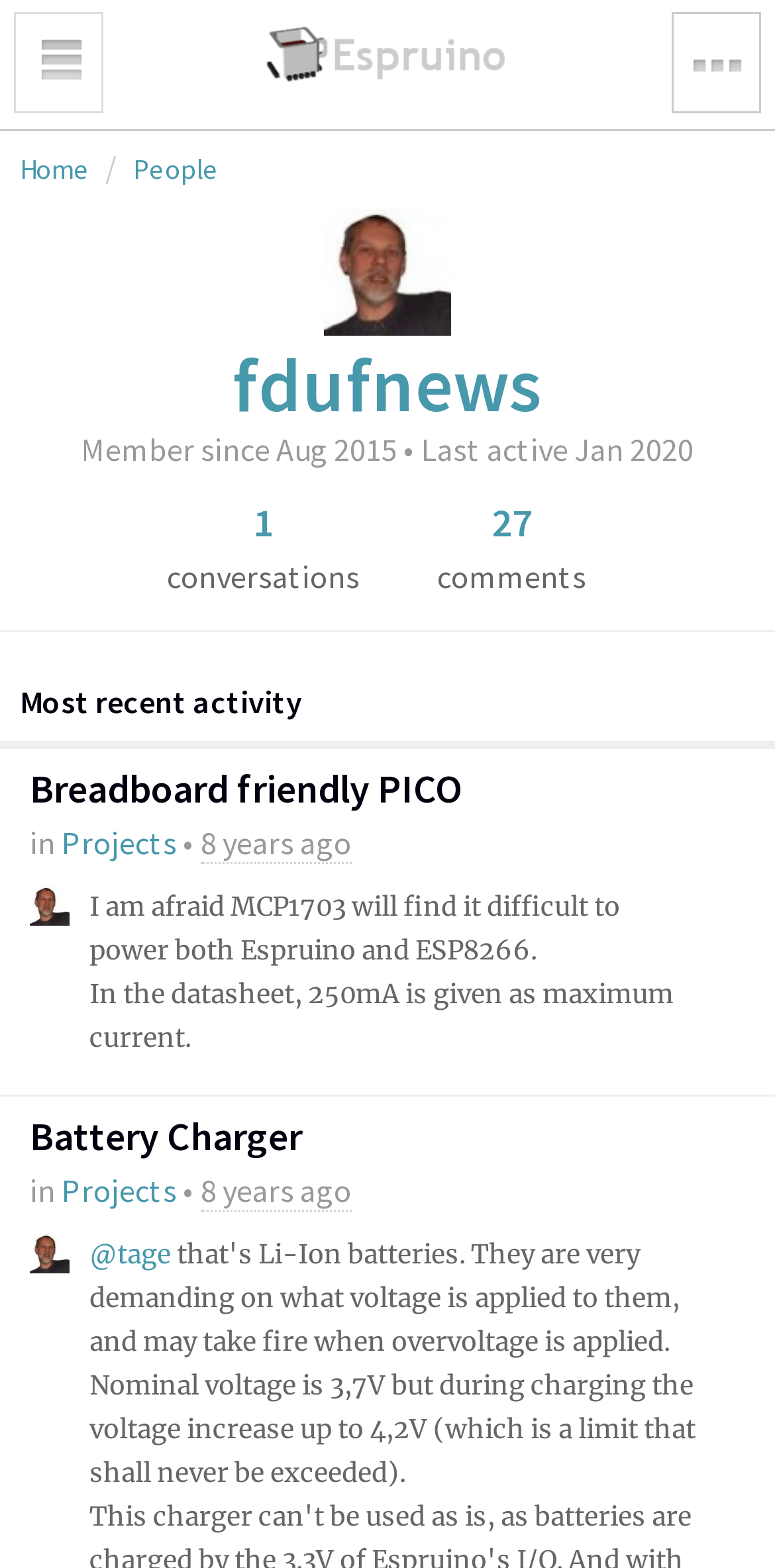How many conversations does the user have?
Please look at the screenshot and answer using one word or phrase.

1